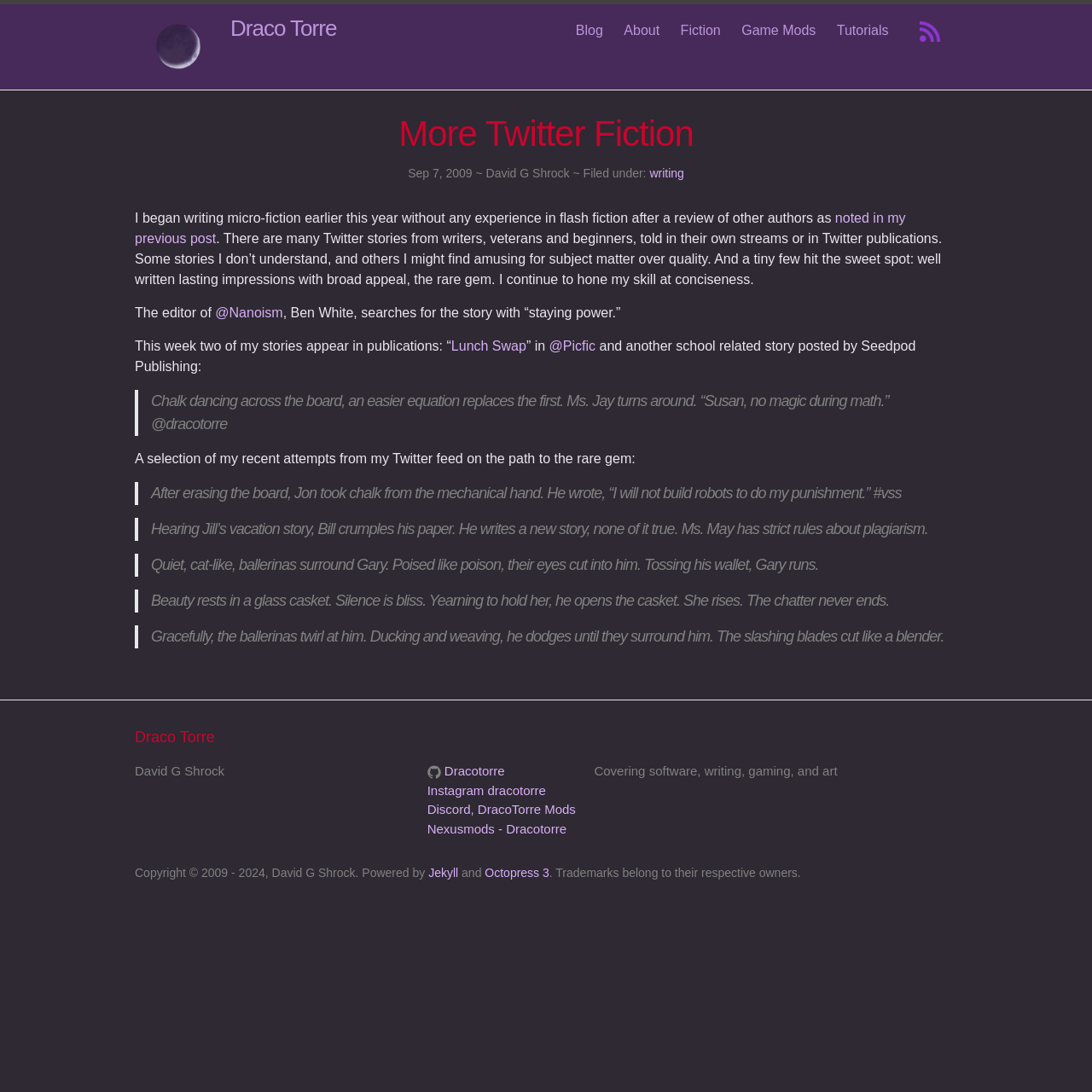Please give the bounding box coordinates of the area that should be clicked to fulfill the following instruction: "Visit the 'About' page". The coordinates should be in the format of four float numbers from 0 to 1, i.e., [left, top, right, bottom].

[0.571, 0.021, 0.604, 0.035]